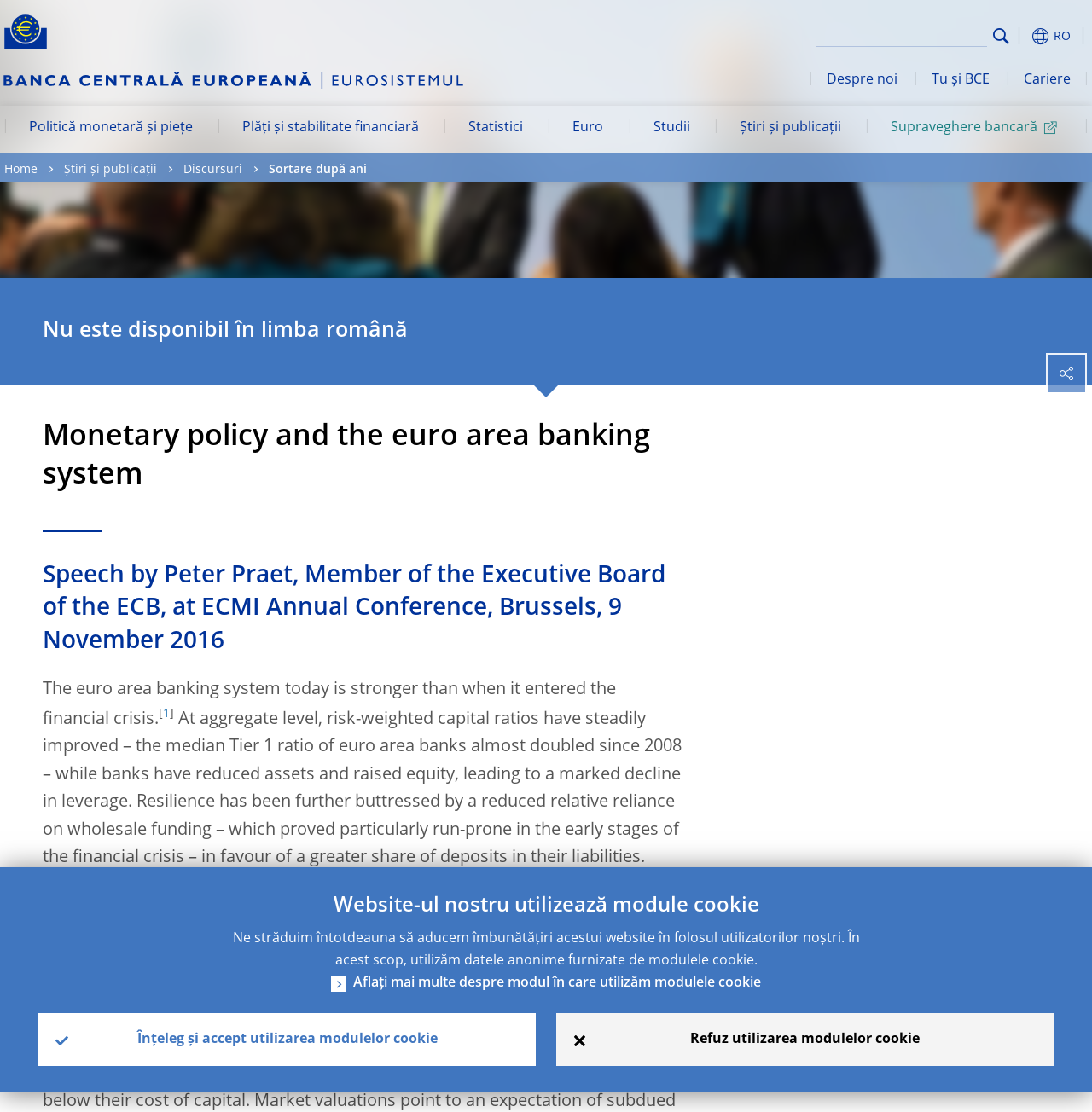Specify the bounding box coordinates of the element's area that should be clicked to execute the given instruction: "Learn more about ECB's cookie policy". The coordinates should be four float numbers between 0 and 1, i.e., [left, top, right, bottom].

[0.207, 0.875, 0.793, 0.895]